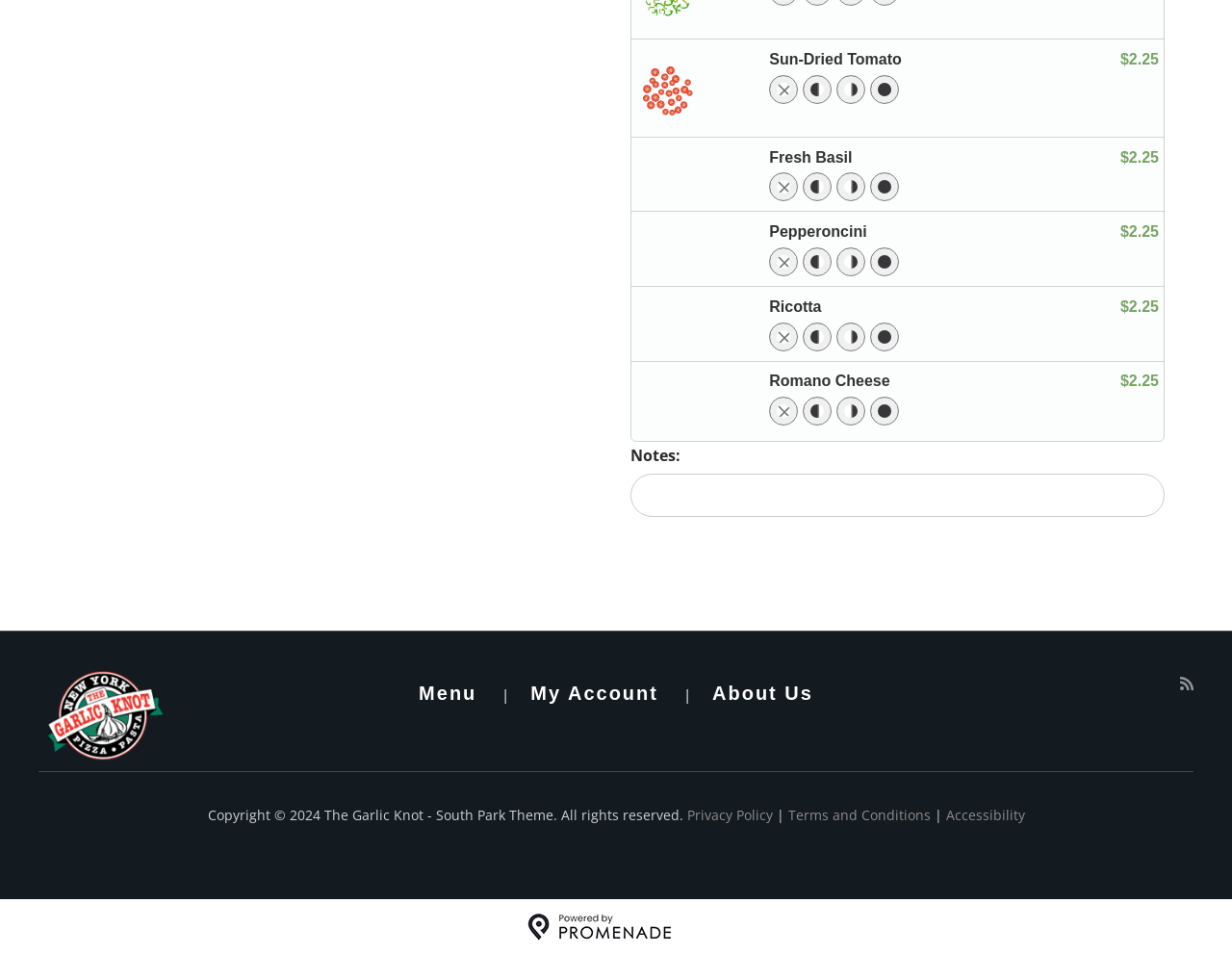Please find the bounding box coordinates in the format (top-left x, top-left y, bottom-right x, bottom-right y) for the given element description. Ensure the coordinates are floating point numbers between 0 and 1. Description: About Us

None